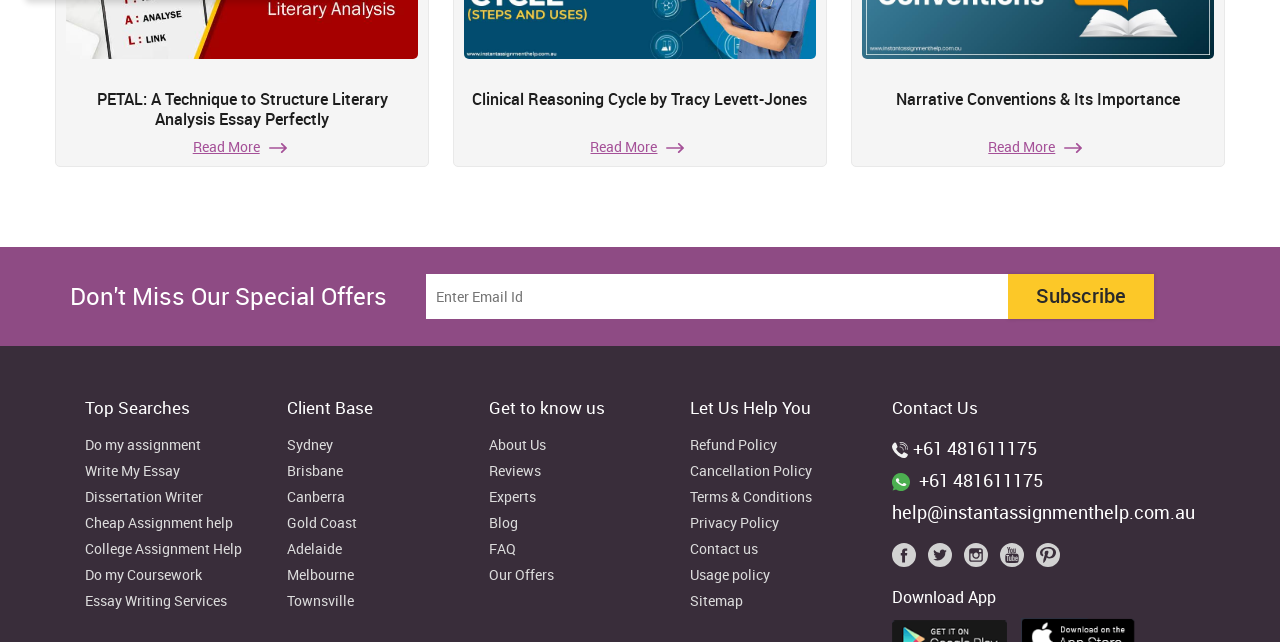What is the name of the city where the website's clients are based?
Please respond to the question with a detailed and informative answer.

The website's clients are based in various cities in Australia, including Sydney, Brisbane, Canberra, and more, as indicated by the links under the 'Client Base' heading.